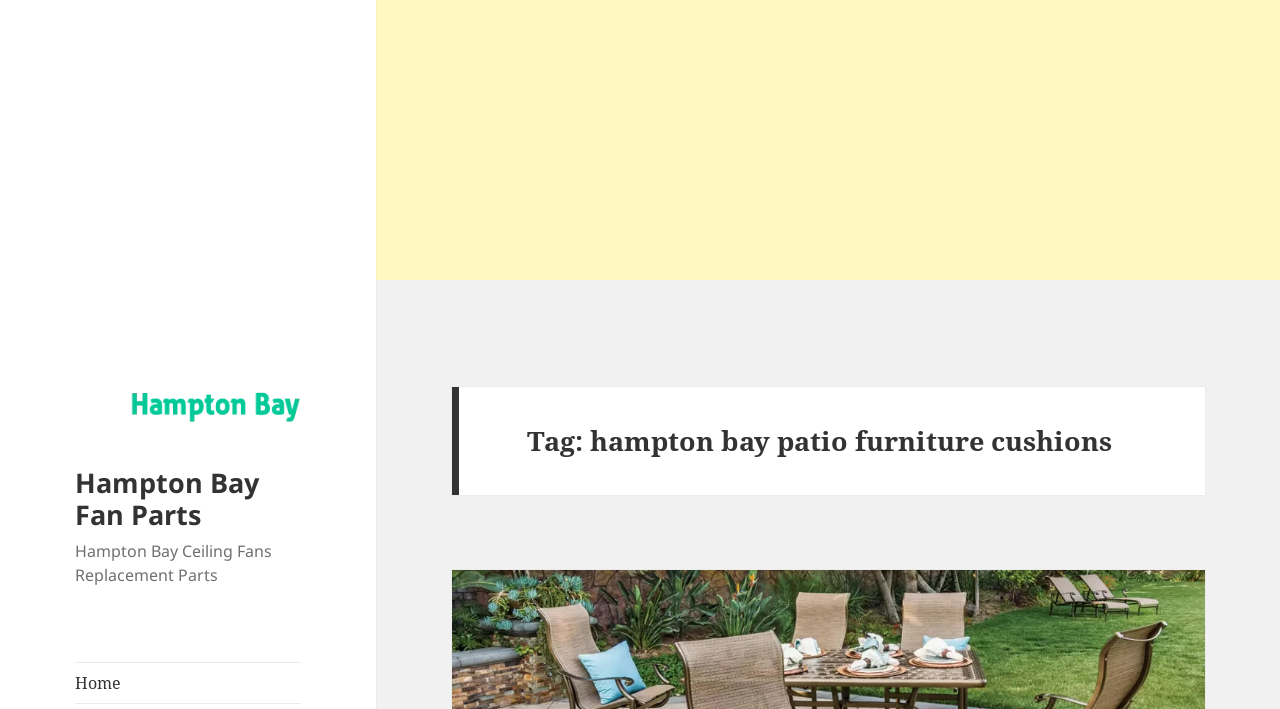What is the topic of the current webpage?
Based on the screenshot, respond with a single word or phrase.

Hampton Bay patio furniture cushions